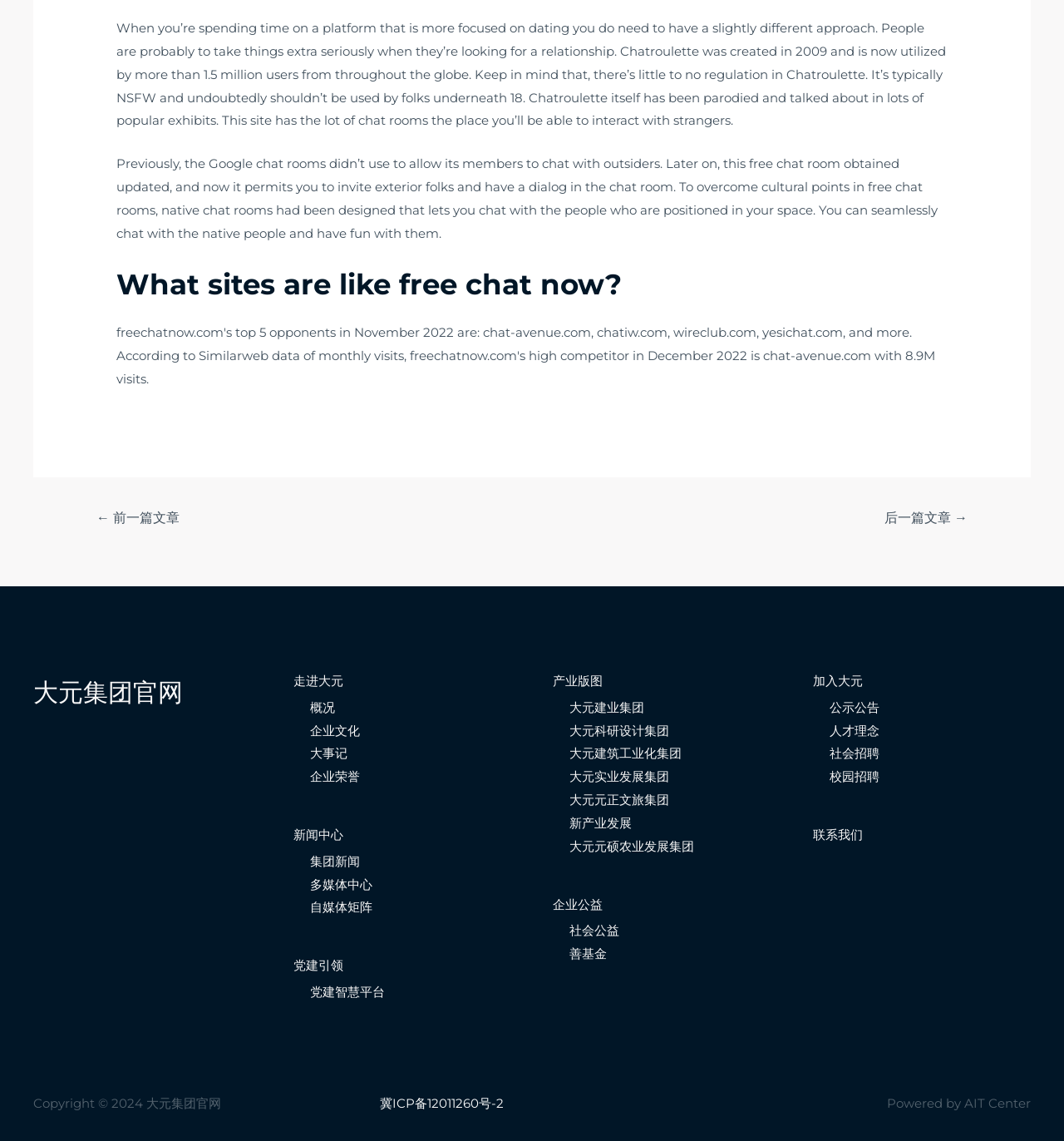Give a concise answer using one word or a phrase to the following question:
How many million users does Chatroulette have?

1.5